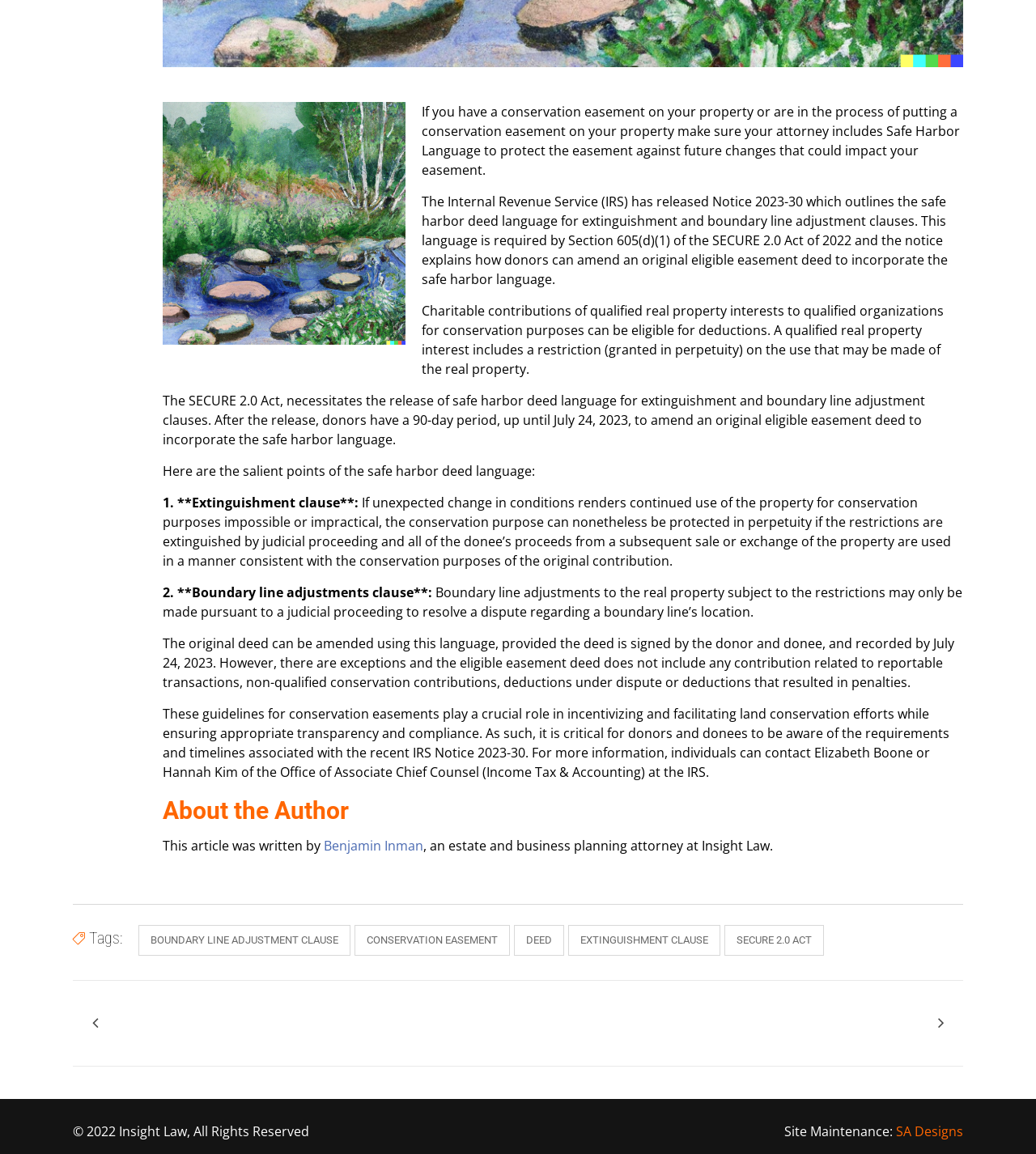Using the provided element description, identify the bounding box coordinates as (top-left x, top-left y, bottom-right x, bottom-right y). Ensure all values are between 0 and 1. Description: SECURE 2.0 Act

[0.699, 0.802, 0.795, 0.828]